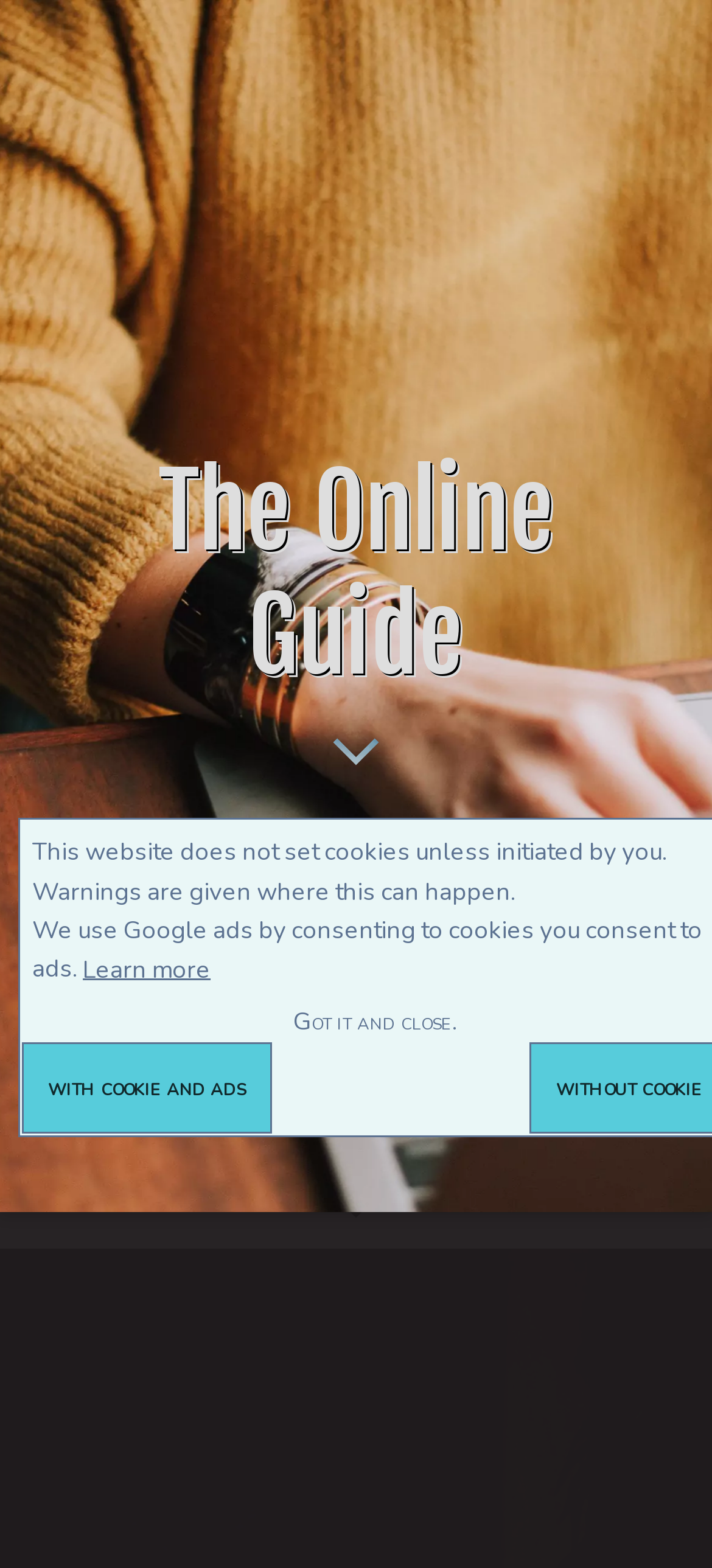What is the link 'Scroll to read: Air Duct Cleaning' for?
Please answer the question as detailed as possible based on the image.

The link 'Scroll to read: Air Duct Cleaning' is for scrolling to read about Air Duct Cleaning, which is a section on the webpage that provides more information about air duct cleaning.